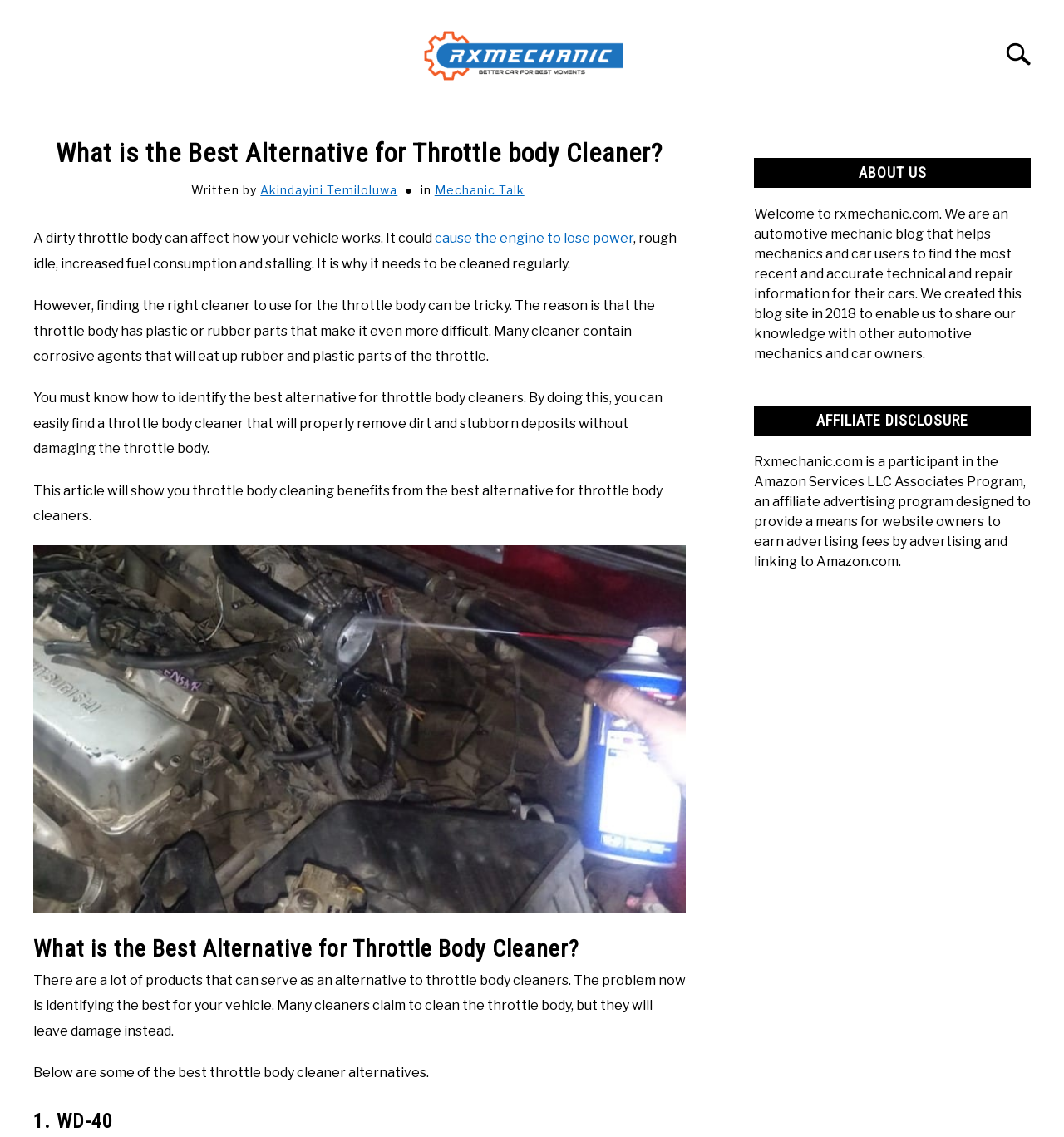Can you find the bounding box coordinates for the element to click on to achieve the instruction: "Read the article by Akindayini Temiloluwa"?

[0.245, 0.161, 0.374, 0.174]